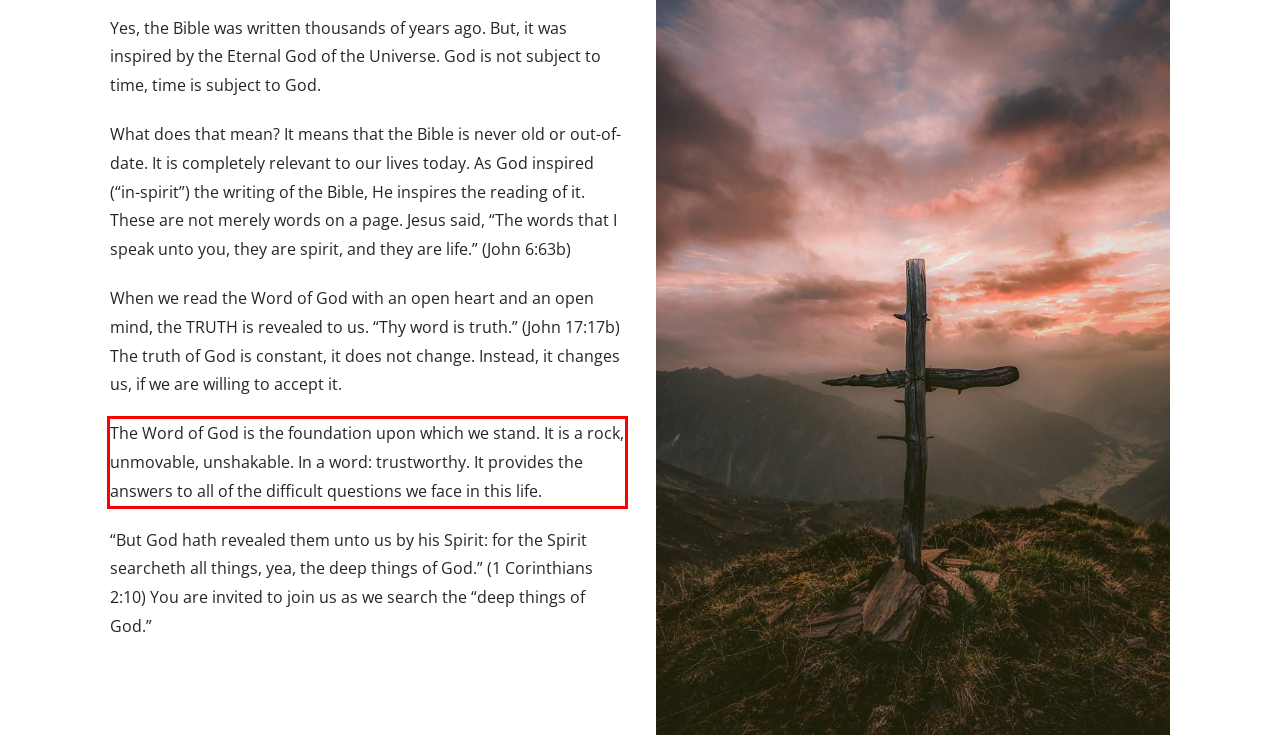Your task is to recognize and extract the text content from the UI element enclosed in the red bounding box on the webpage screenshot.

The Word of God is the foundation upon which we stand. It is a rock, unmovable, unshakable. In a word: trustworthy. It provides the answers to all of the difficult questions we face in this life.